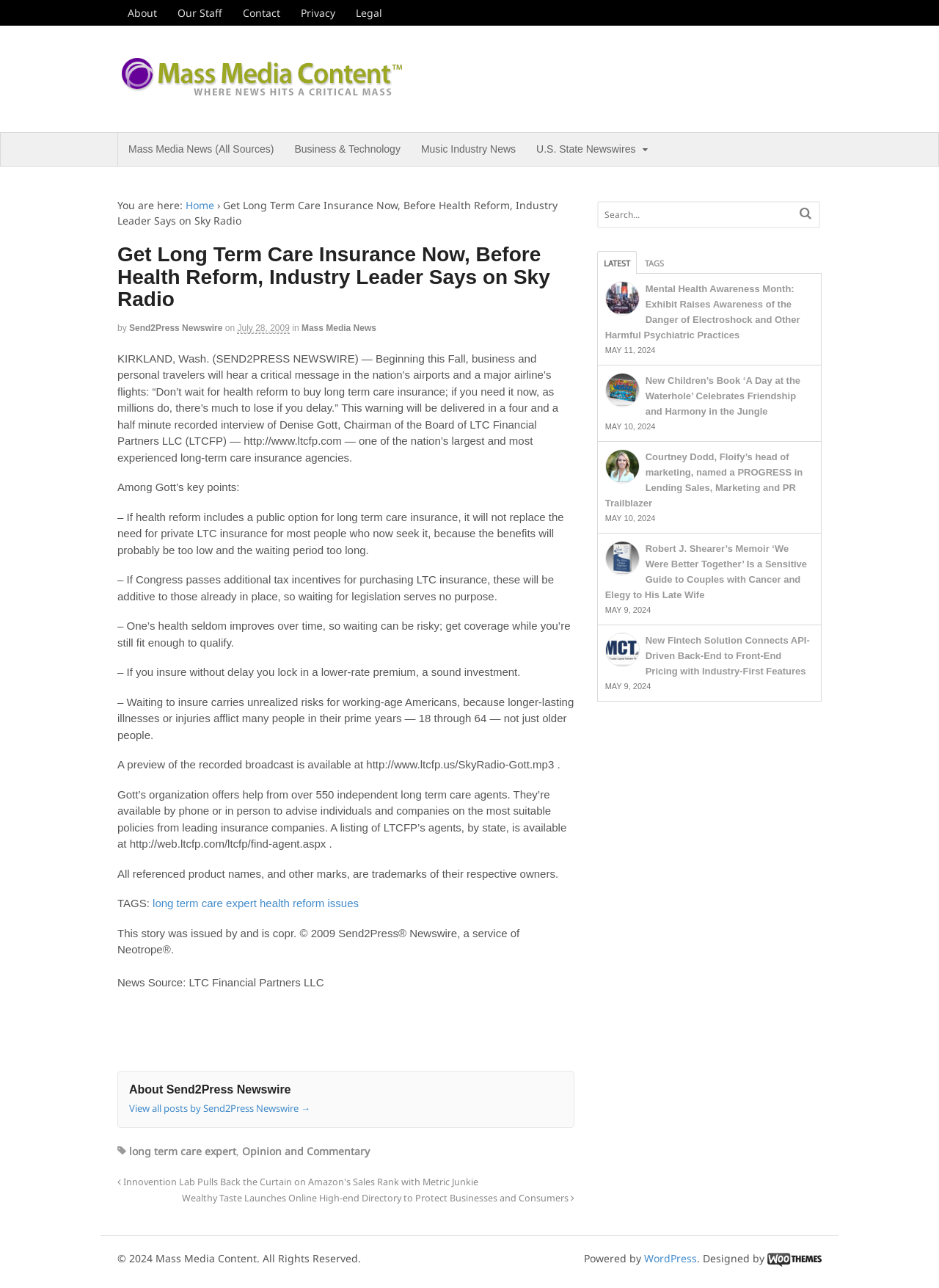How many independent long-term care agents are available to advise individuals and companies?
From the screenshot, provide a brief answer in one word or phrase.

over 550